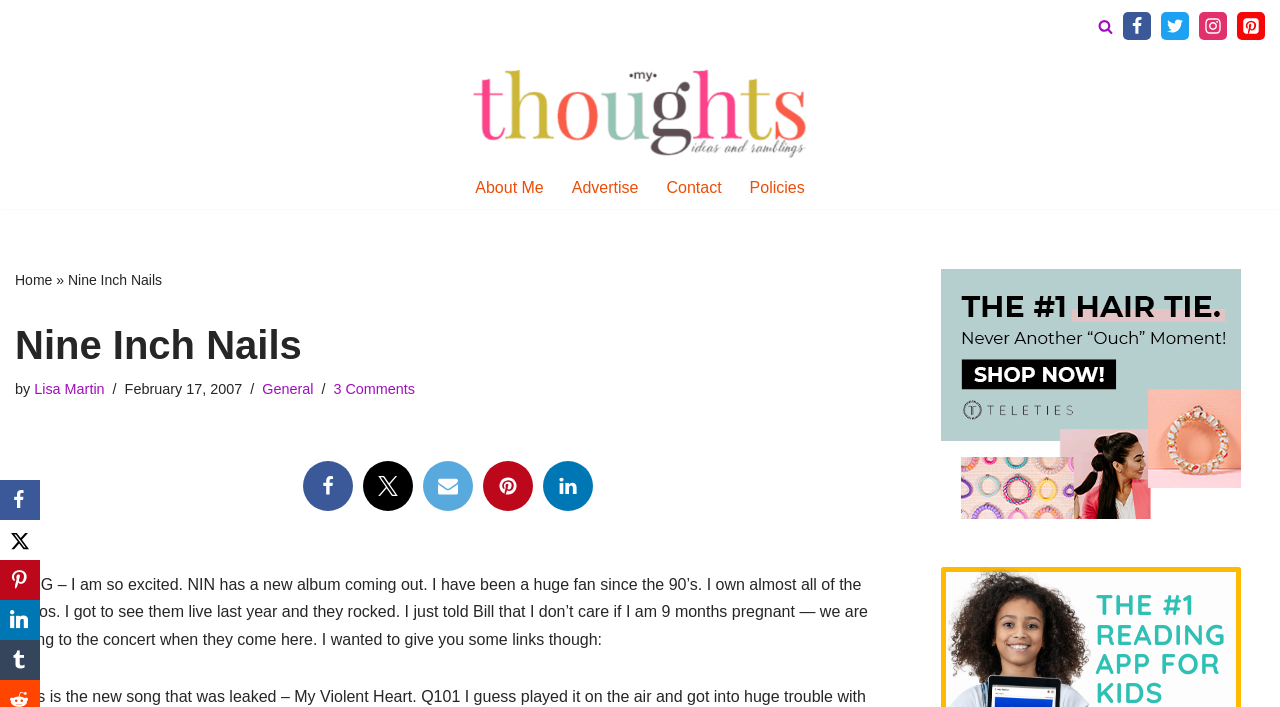Specify the bounding box coordinates of the region I need to click to perform the following instruction: "Search for something". The coordinates must be four float numbers in the range of 0 to 1, i.e., [left, top, right, bottom].

[0.858, 0.026, 0.87, 0.047]